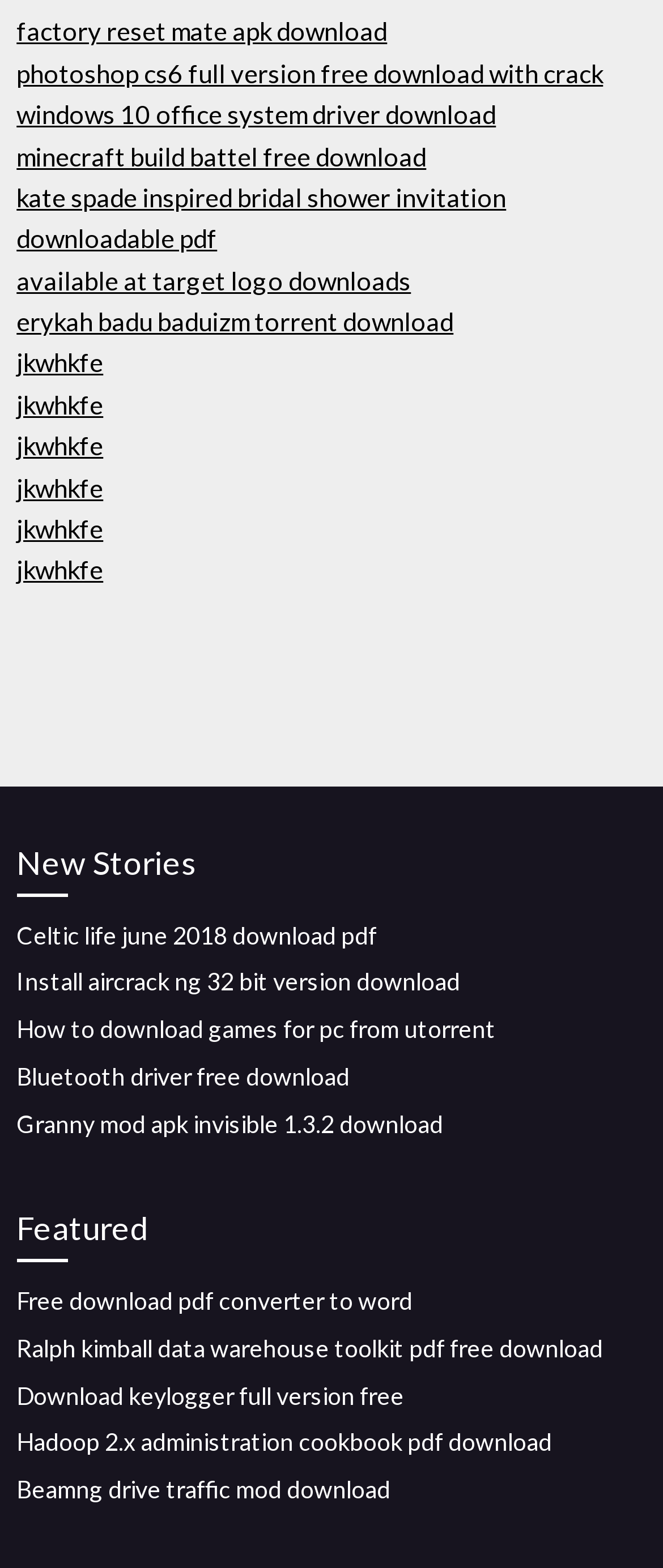Predict the bounding box of the UI element based on this description: "minecraft build battel free download".

[0.025, 0.089, 0.643, 0.109]